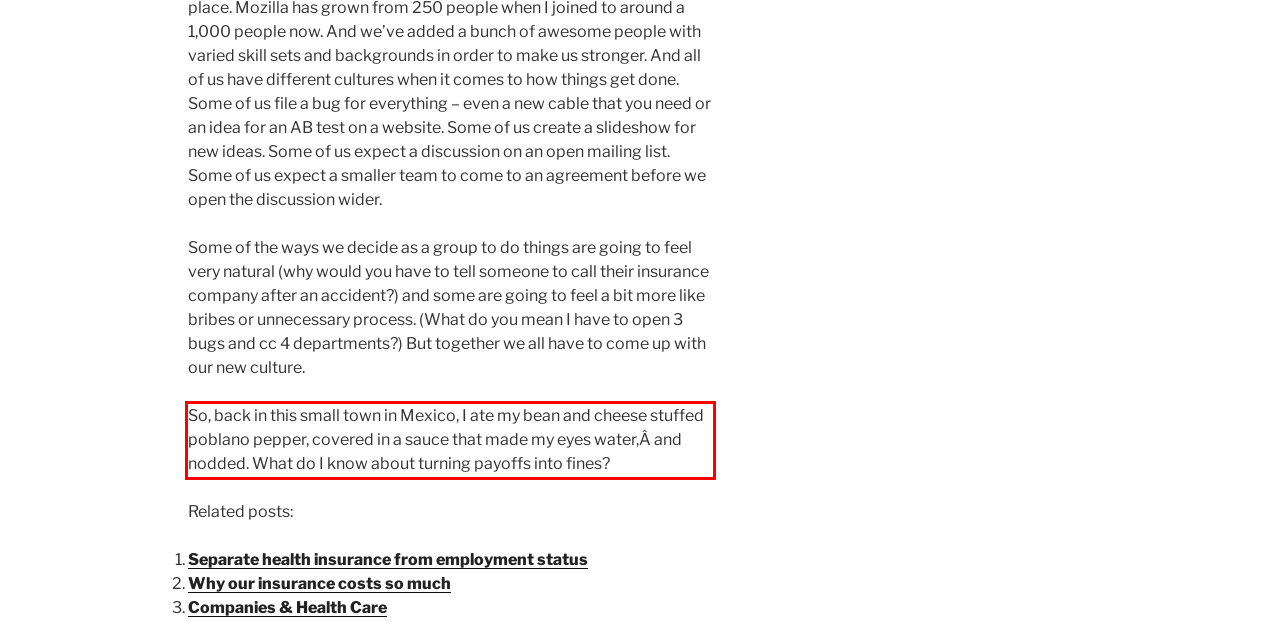From the given screenshot of a webpage, identify the red bounding box and extract the text content within it.

So, back in this small town in Mexico, I ate my bean and cheese stuffed poblano pepper, covered in a sauce that made my eyes water,Â and nodded. What do I know about turning payoffs into fines?